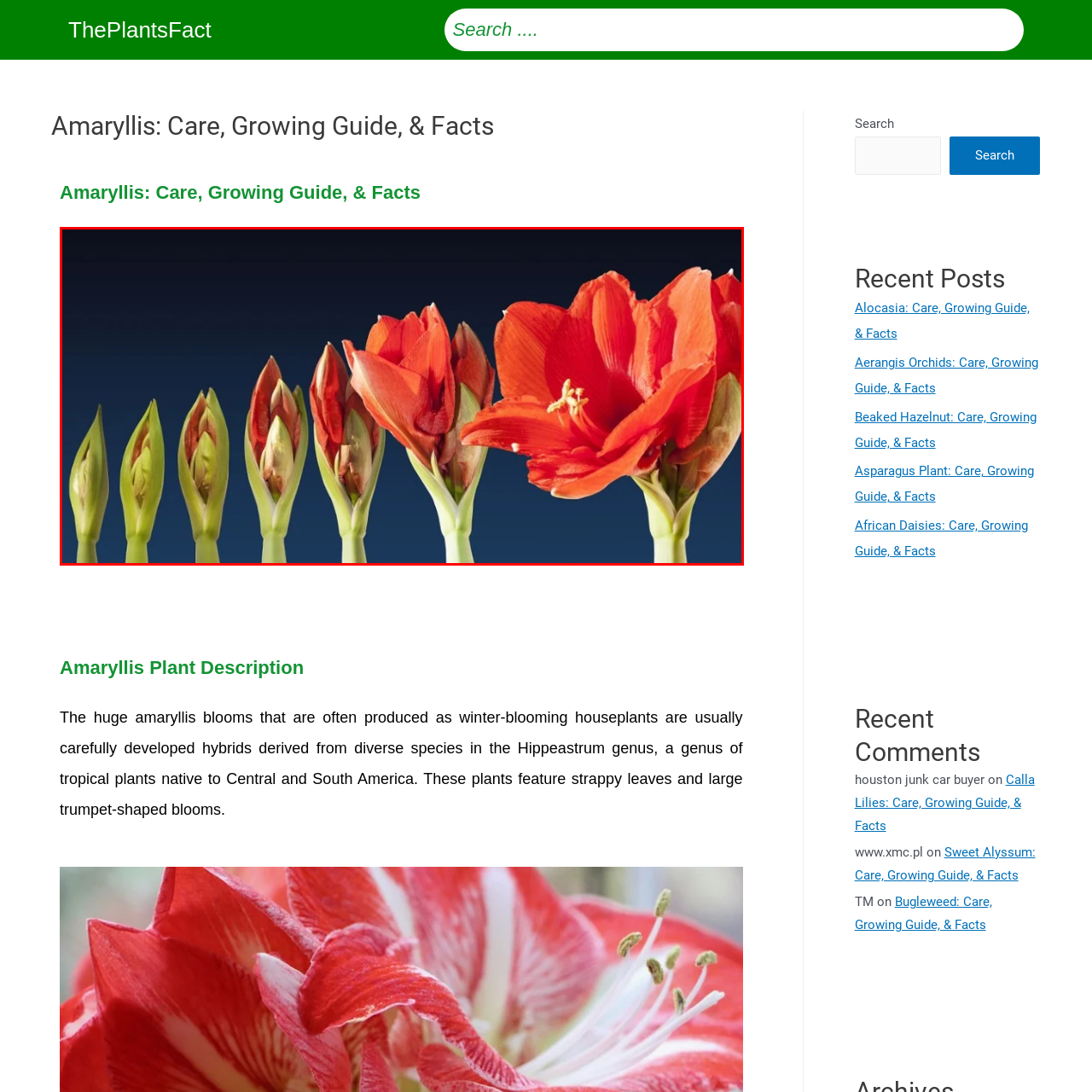Concentrate on the image area surrounded by the red border and answer the following question comprehensively: What is the shape of the amaryllis flowers?

The caption describes the amaryllis flowers as 'impressive, trumpet-shaped flowers', which suggests that the shape of the flowers is trumpet-shaped.